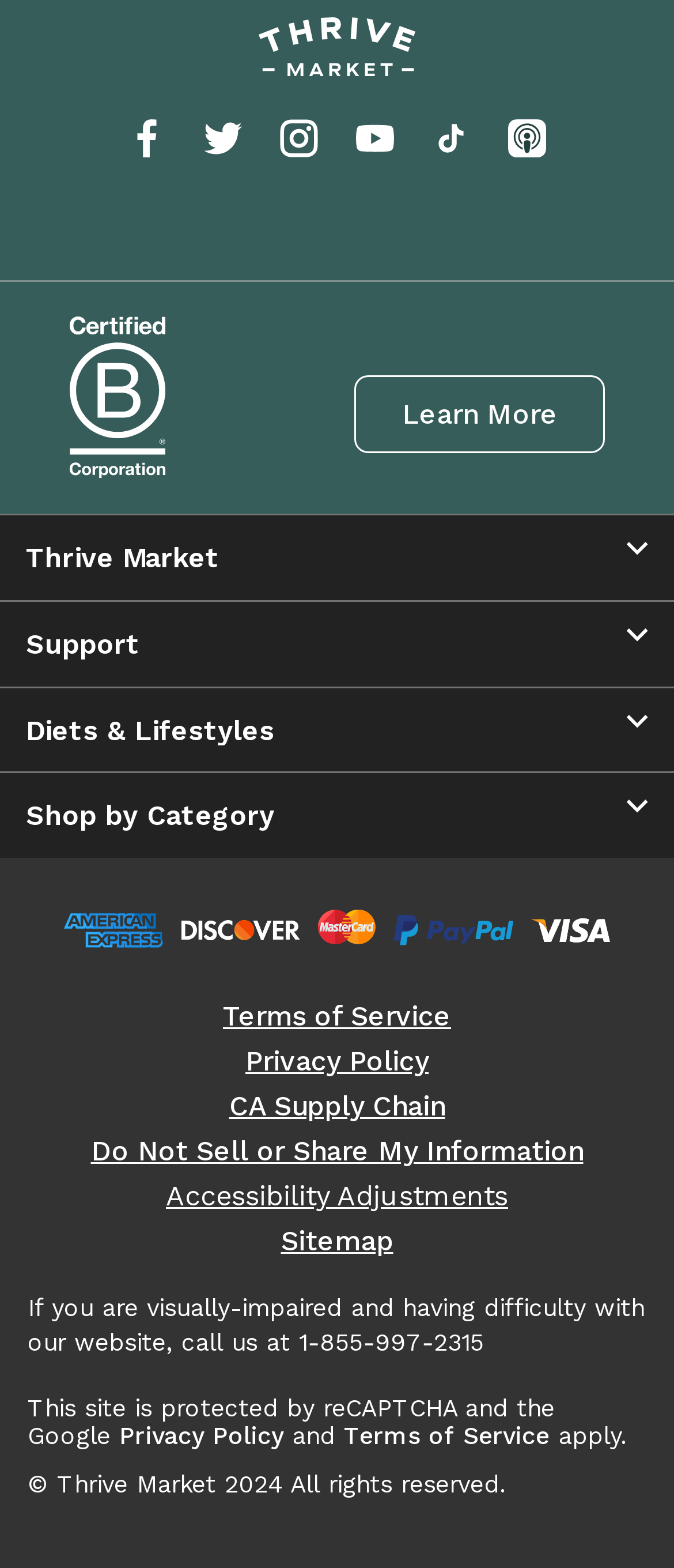Give a one-word or short-phrase answer to the following question: 
How many social media links are present on the page?

5